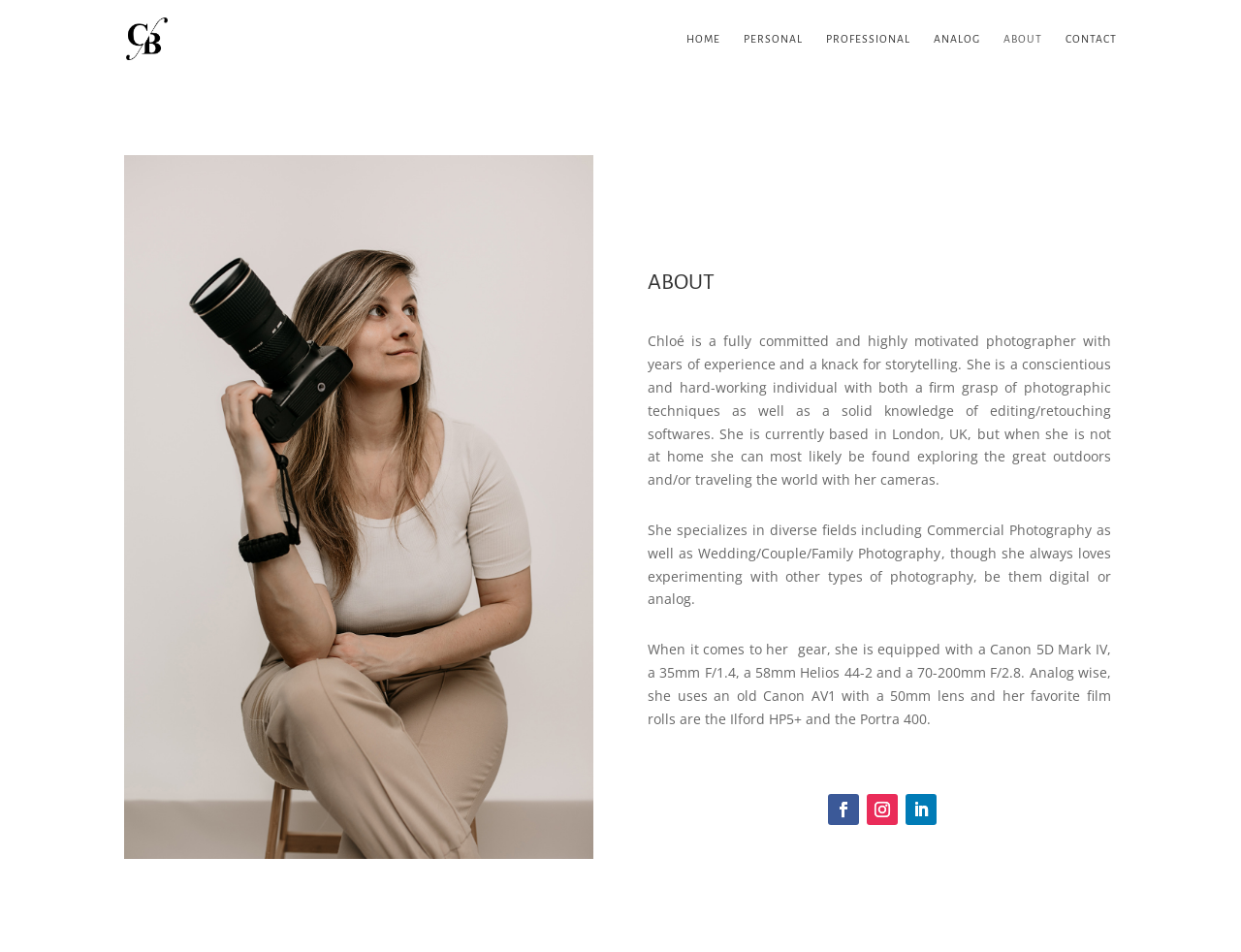Please provide a brief answer to the following inquiry using a single word or phrase:
What camera does the photographer use?

Canon 5D Mark IV